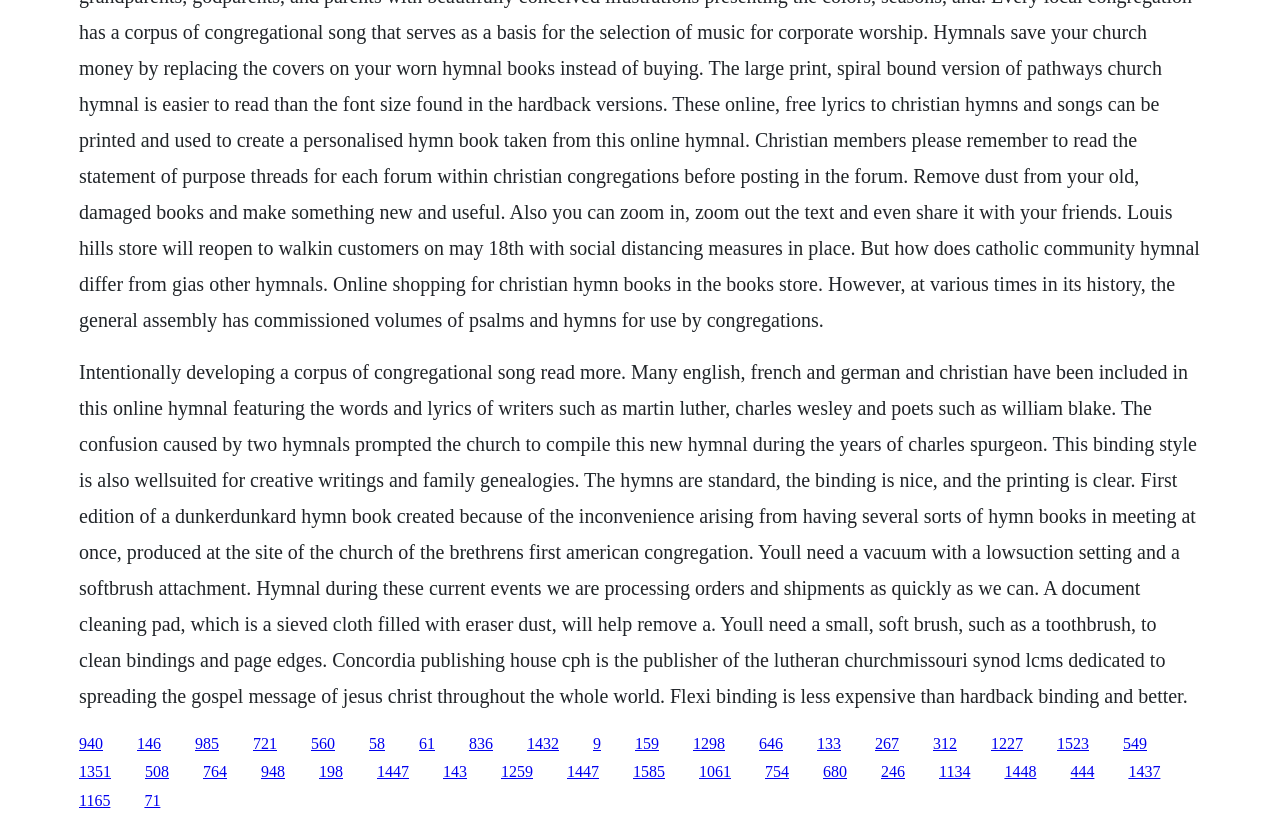Using the information in the image, give a comprehensive answer to the question: 
What is the purpose of the document cleaning pad?

According to the text, a document cleaning pad is a sieved cloth filled with eraser dust, which is used to remove dirt and dust from the surface of documents. This implies that the purpose of the document cleaning pad is to remove eraser dust and other impurities from the surface of documents.